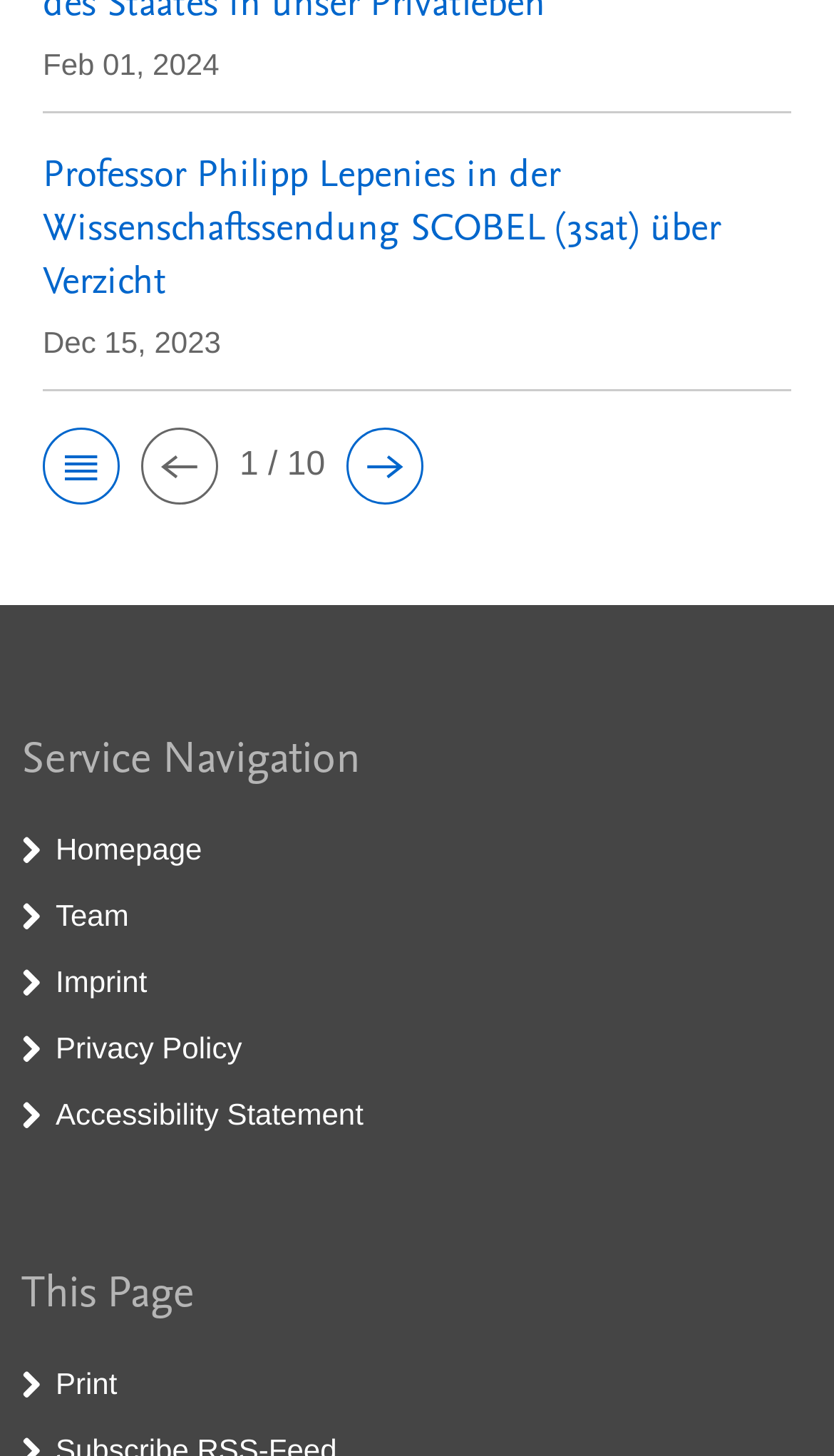Give a one-word or short phrase answer to this question: 
How many pages are there in total?

10